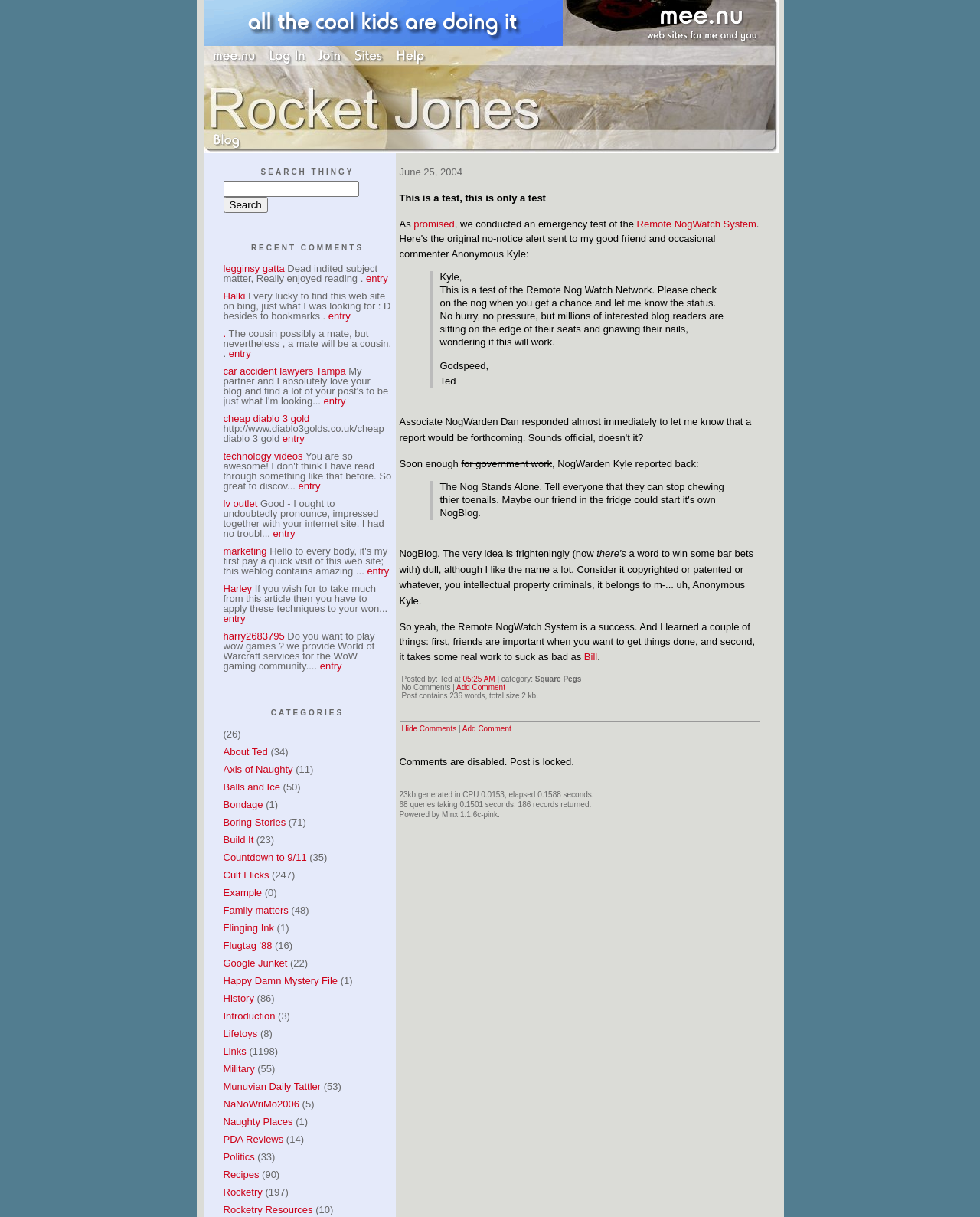Give a one-word or short-phrase answer to the following question: 
What is the name of the blog?

Rocket Jones